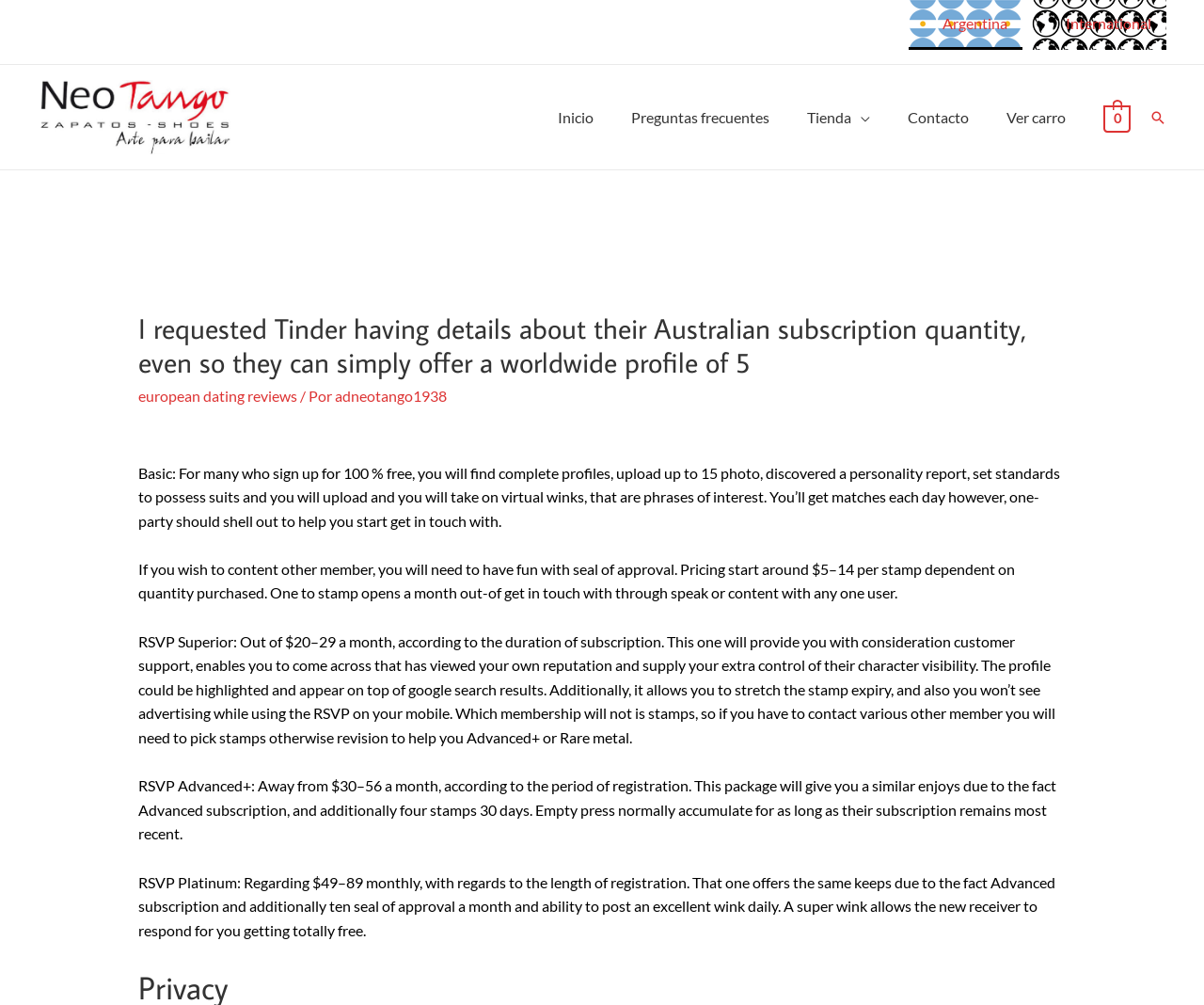Give a one-word or short-phrase answer to the following question: 
What is the name of the shoes?

Neotango Shoes